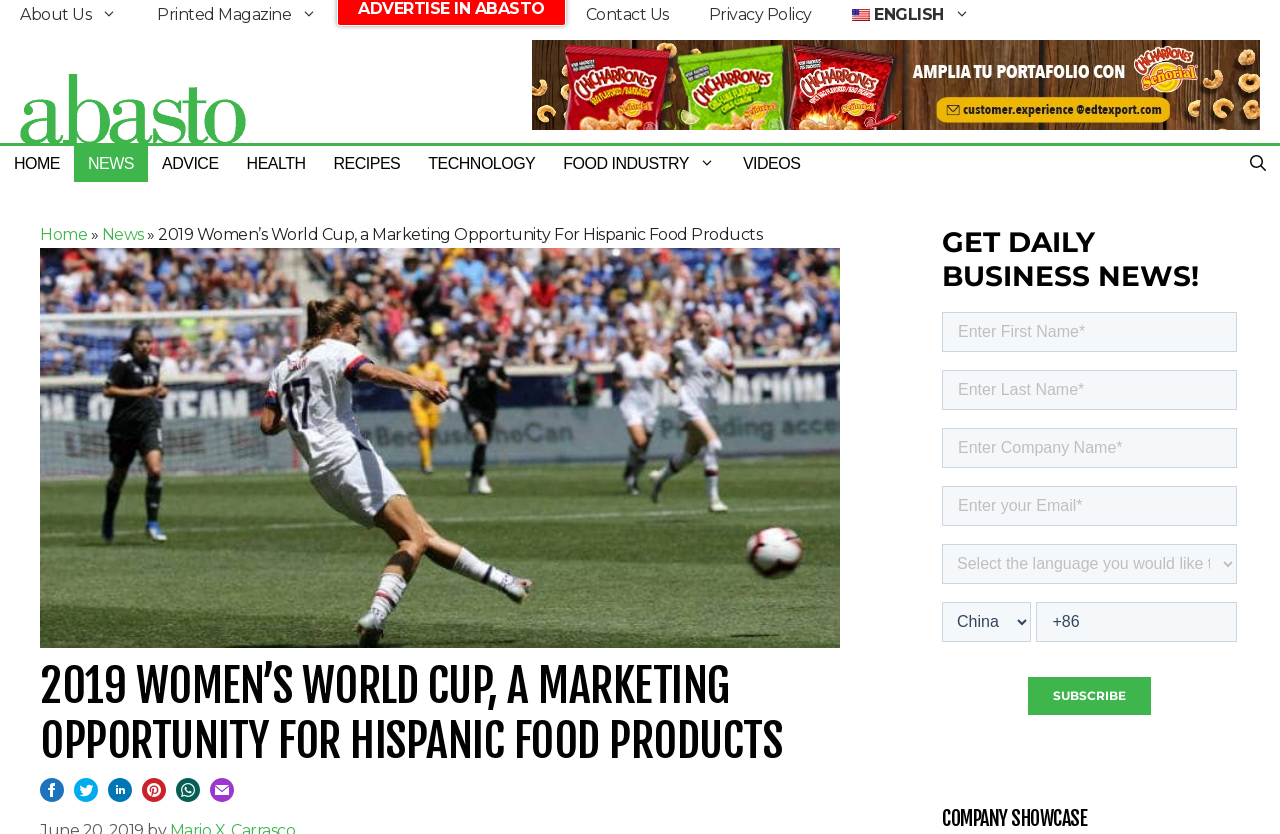Provide a comprehensive caption for the webpage.

The webpage is about the 2019 FIFA Women's World Cup as a marketing opportunity for Hispanic food products. At the top left corner, there is a banner with a link to "Abasto" and an image of the Abasto logo. Below the banner, there is a navigation menu with links to "HOME", "NEWS", "ADVICE", "HEALTH", "RECIPES", "TECHNOLOGY", "FOOD INDUSTRY", and "VIDEOS". 

On the top right corner, there are links to "About Us", "Printed Magazine", "Contact Us", "Privacy Policy", and "ENGLISH". There is also a search bar icon on the top right corner.

The main content of the webpage is an article with the title "2019 Women’s World Cup, a Marketing Opportunity For Hispanic Food Products". The article has a large image related to the Women's World Cup. Below the title, there are social media sharing links, including "Share this post!", "Tweet this post!", "Share this post!", "Pin this post!", "Share this post!", and "Email this post!", each with a corresponding icon.

On the right side of the webpage, there are two complementary sections. The top one has an iframe with a form, and the bottom one has a heading "COMPANY SHOWCASE".